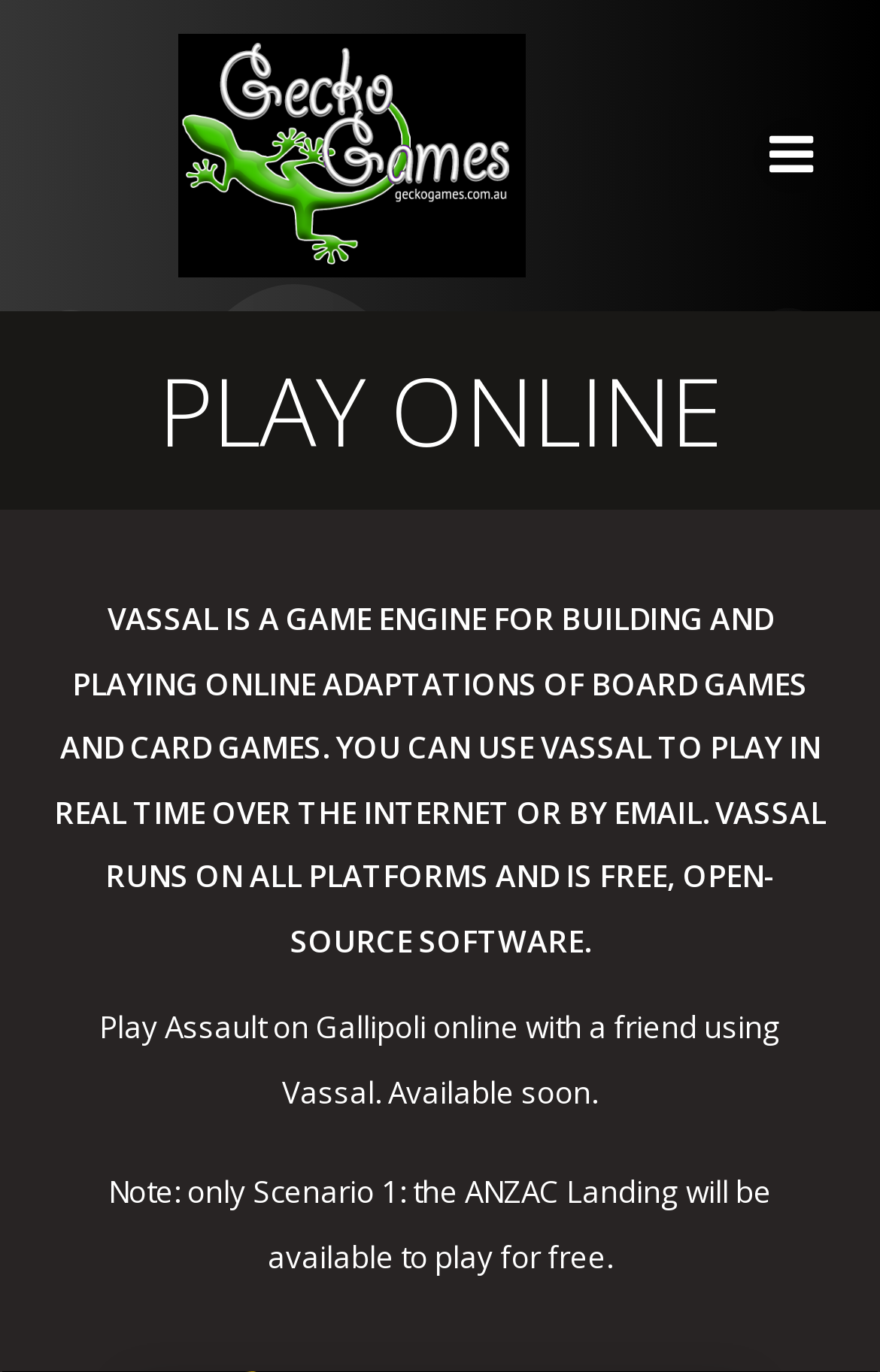Predict the bounding box for the UI component with the following description: "title="Menu"".

[0.856, 0.085, 0.944, 0.141]